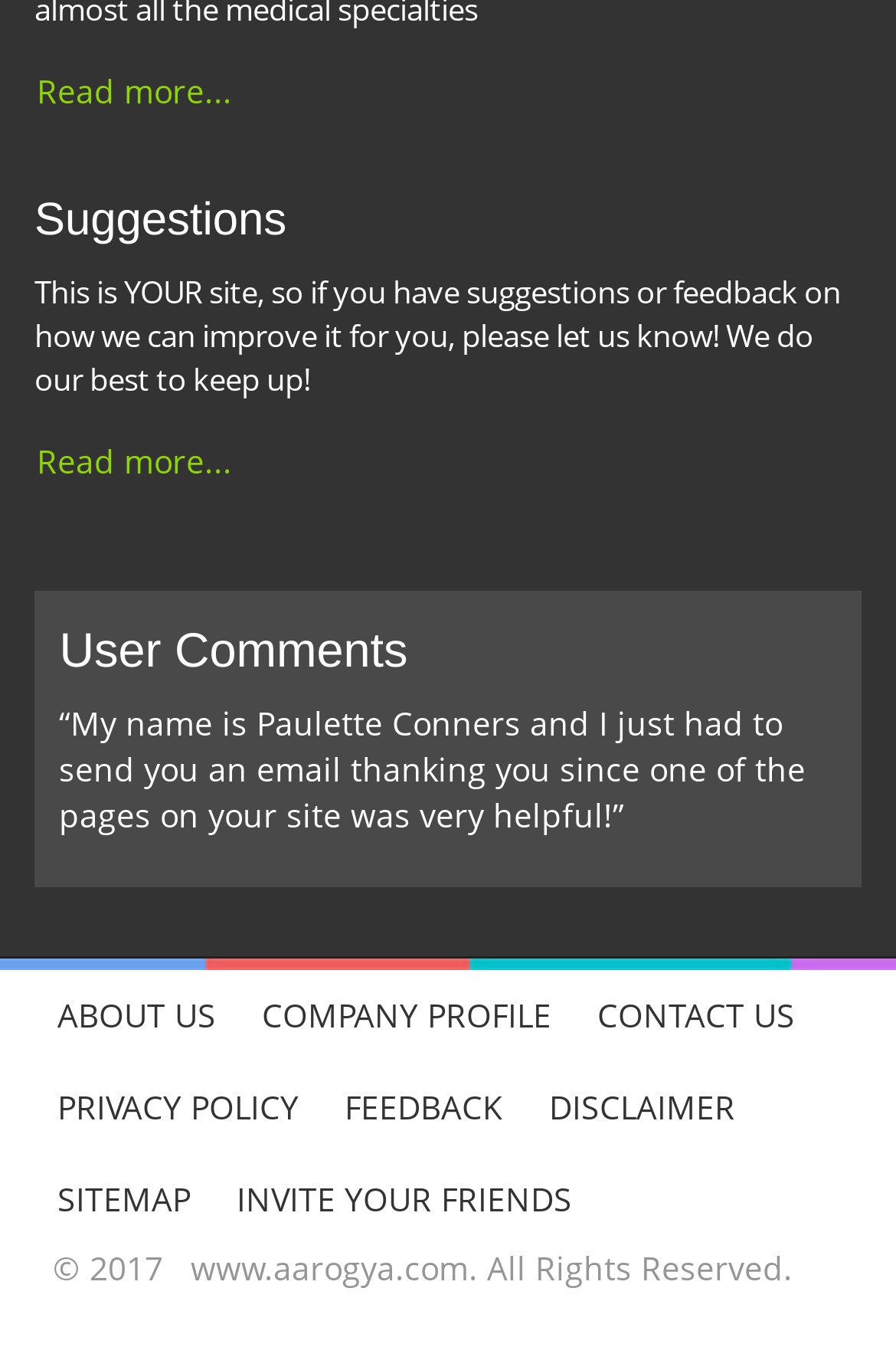Identify the bounding box coordinates of the area that should be clicked in order to complete the given instruction: "Visit the company profile". The bounding box coordinates should be four float numbers between 0 and 1, i.e., [left, top, right, bottom].

[0.267, 0.708, 0.641, 0.776]